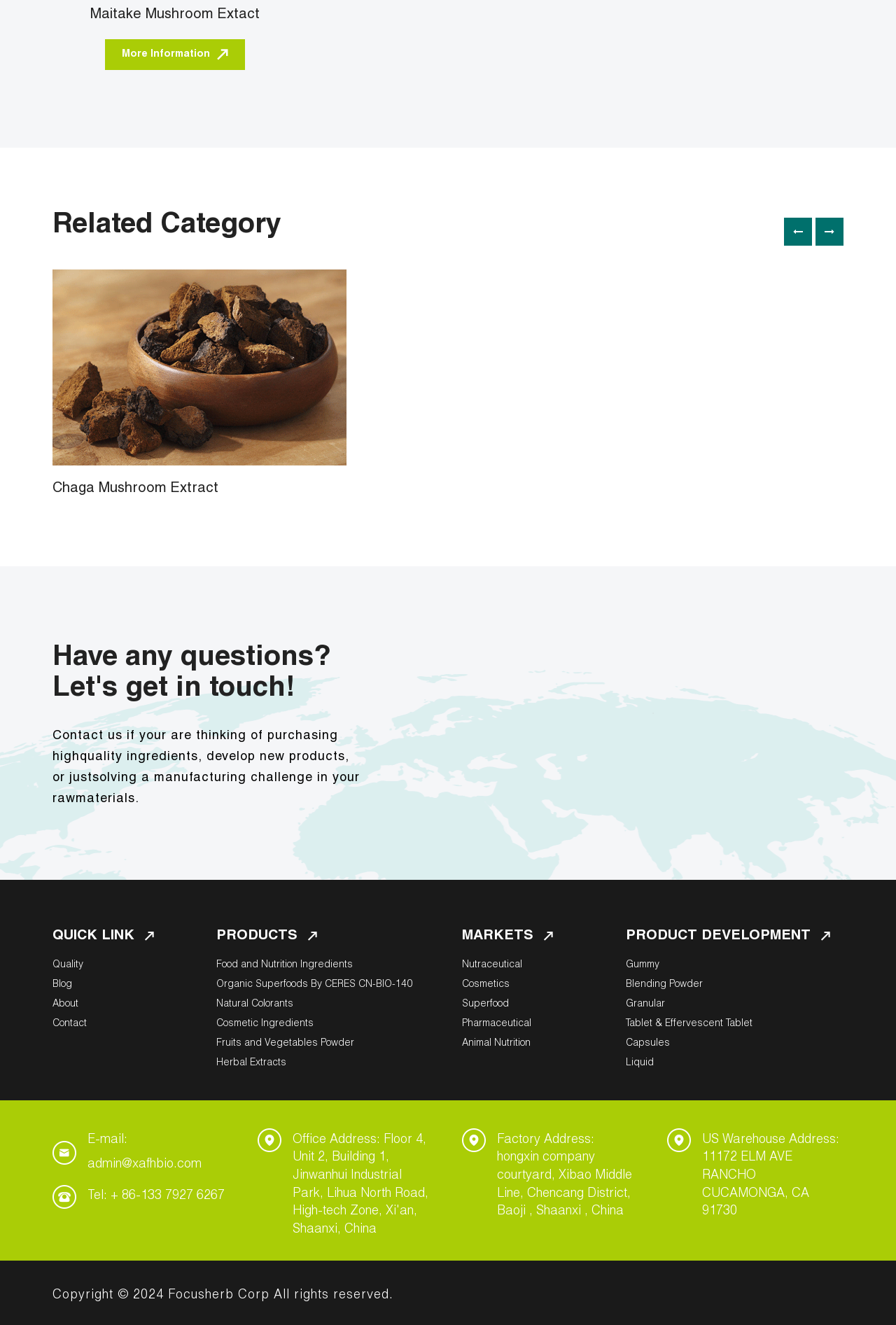Pinpoint the bounding box coordinates of the element to be clicked to execute the instruction: "Click on Maitake Mushroom Extract".

[0.101, 0.004, 0.29, 0.019]